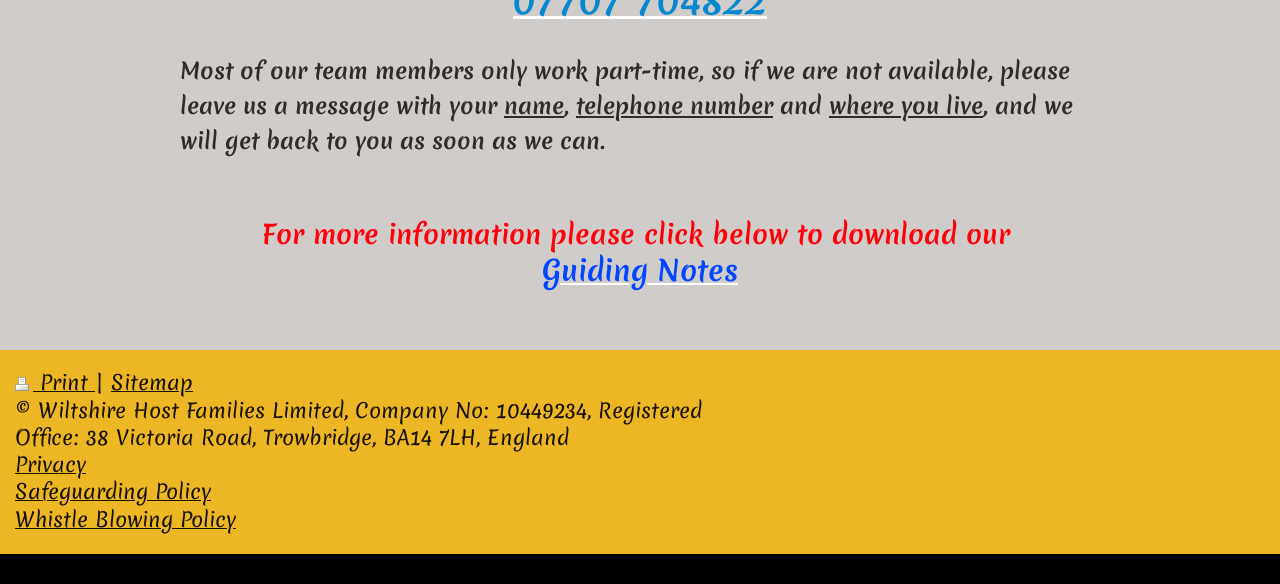Utilize the information from the image to answer the question in detail:
What is the purpose of leaving a message?

I inferred the purpose of leaving a message by reading the heading element that says 'Most of our team members only work part-time, so if we are not available, please leave us a message... and we will get back to you as soon as we can.' This implies that leaving a message is a way to get a response from the team.